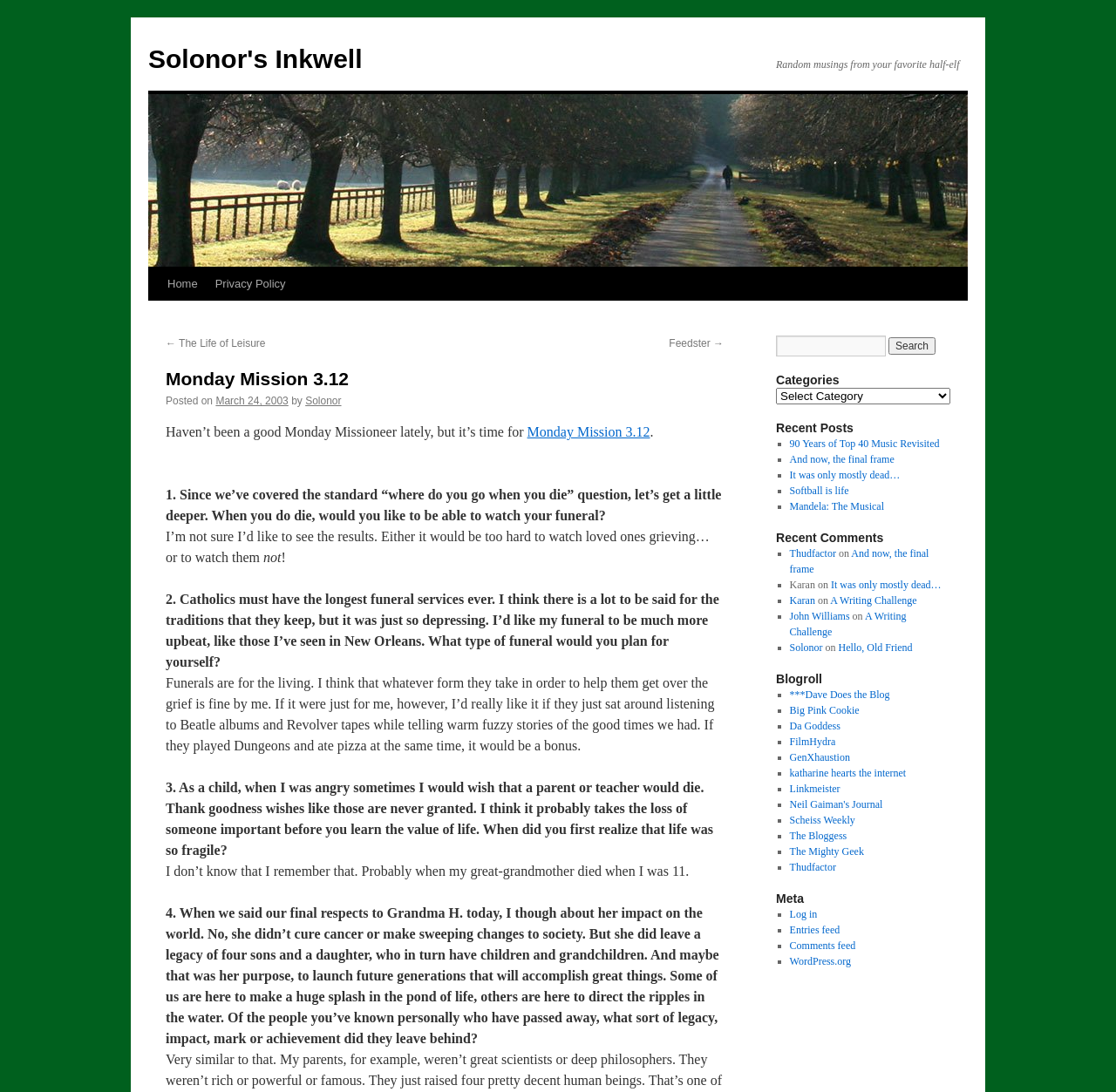Locate the bounding box of the user interface element based on this description: "The Mighty Geek".

[0.707, 0.774, 0.774, 0.785]